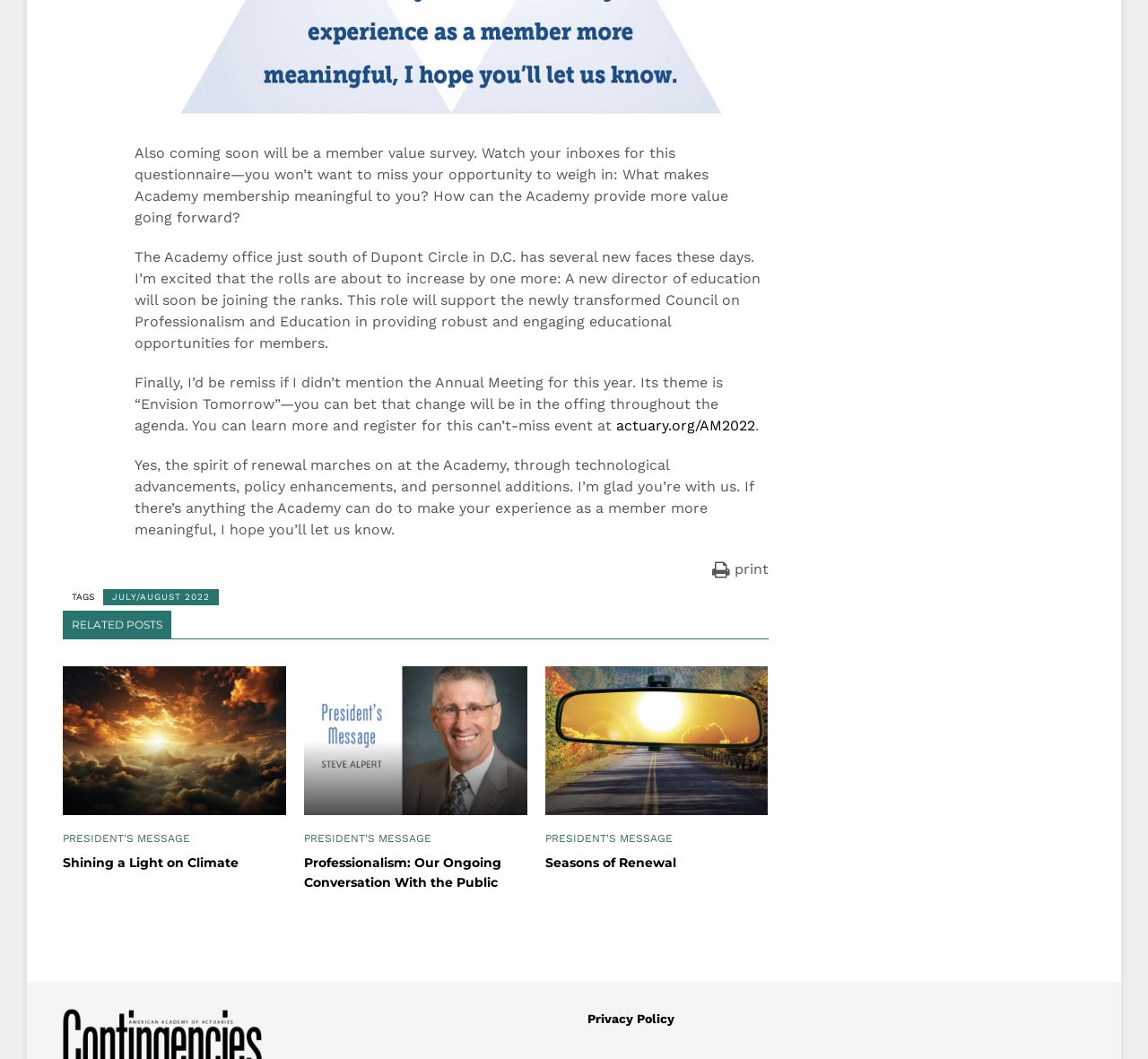Determine the bounding box coordinates of the section I need to click to execute the following instruction: "check the privacy policy". Provide the coordinates as four float numbers between 0 and 1, i.e., [left, top, right, bottom].

[0.512, 0.953, 0.717, 0.971]